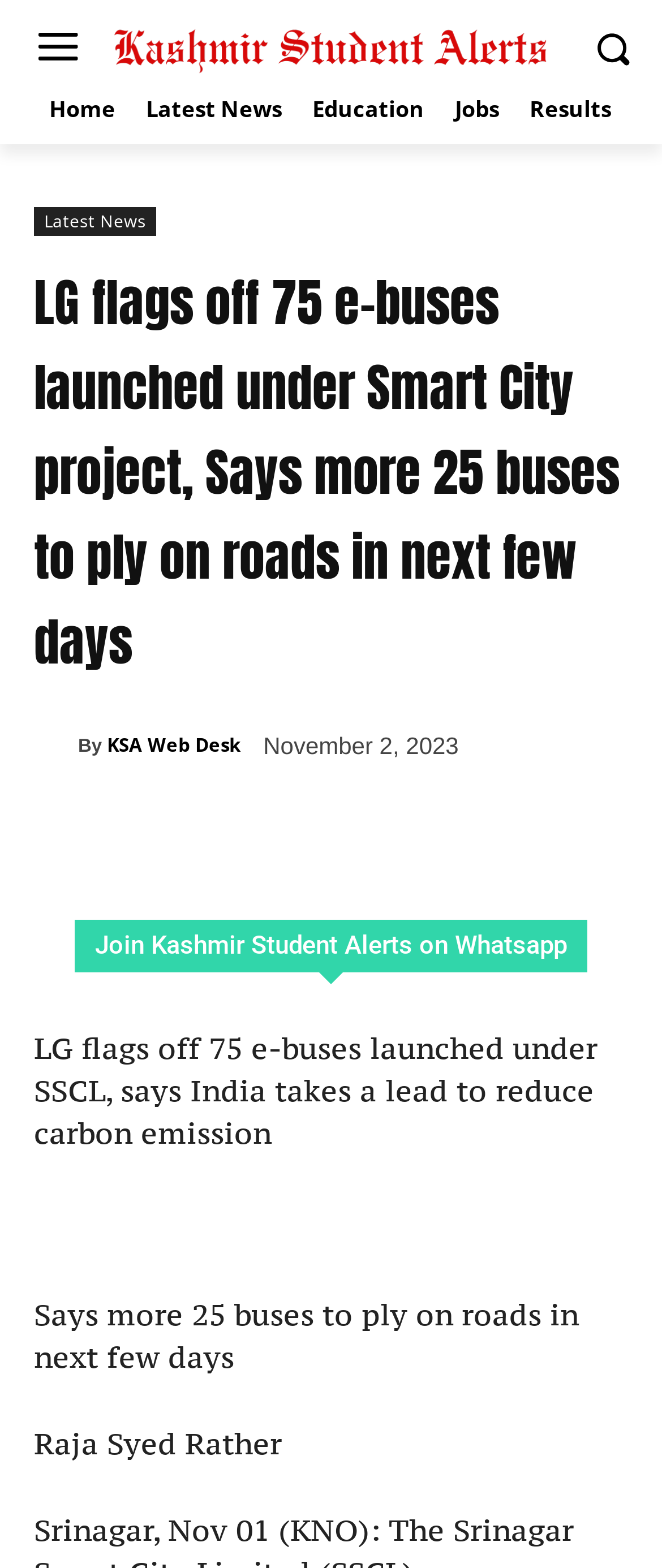Based on the element description: "Home", identify the UI element and provide its bounding box coordinates. Use four float numbers between 0 and 1, [left, top, right, bottom].

[0.123, 0.275, 0.262, 0.319]